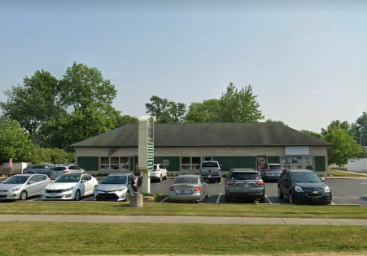Illustrate the scene in the image with a detailed description.

The image depicts the exterior of the Eagle Eye Optique, part of the Evans & Taylor Eye Care Group, showcasing a single-story building surrounded by a parking lot filled with various vehicles. The building features a prominent sign visible at the front, indicating the eye care services provided. Lush greenery lines the background, providing a pleasant contrast to the structure. The location's commitment to community values and patient-first service is reflected in its welcoming facade. This site is situated at 449 E. Summit Street, Crown Point, IN 46307, making it a convenient choice for local residents seeking eye care services.